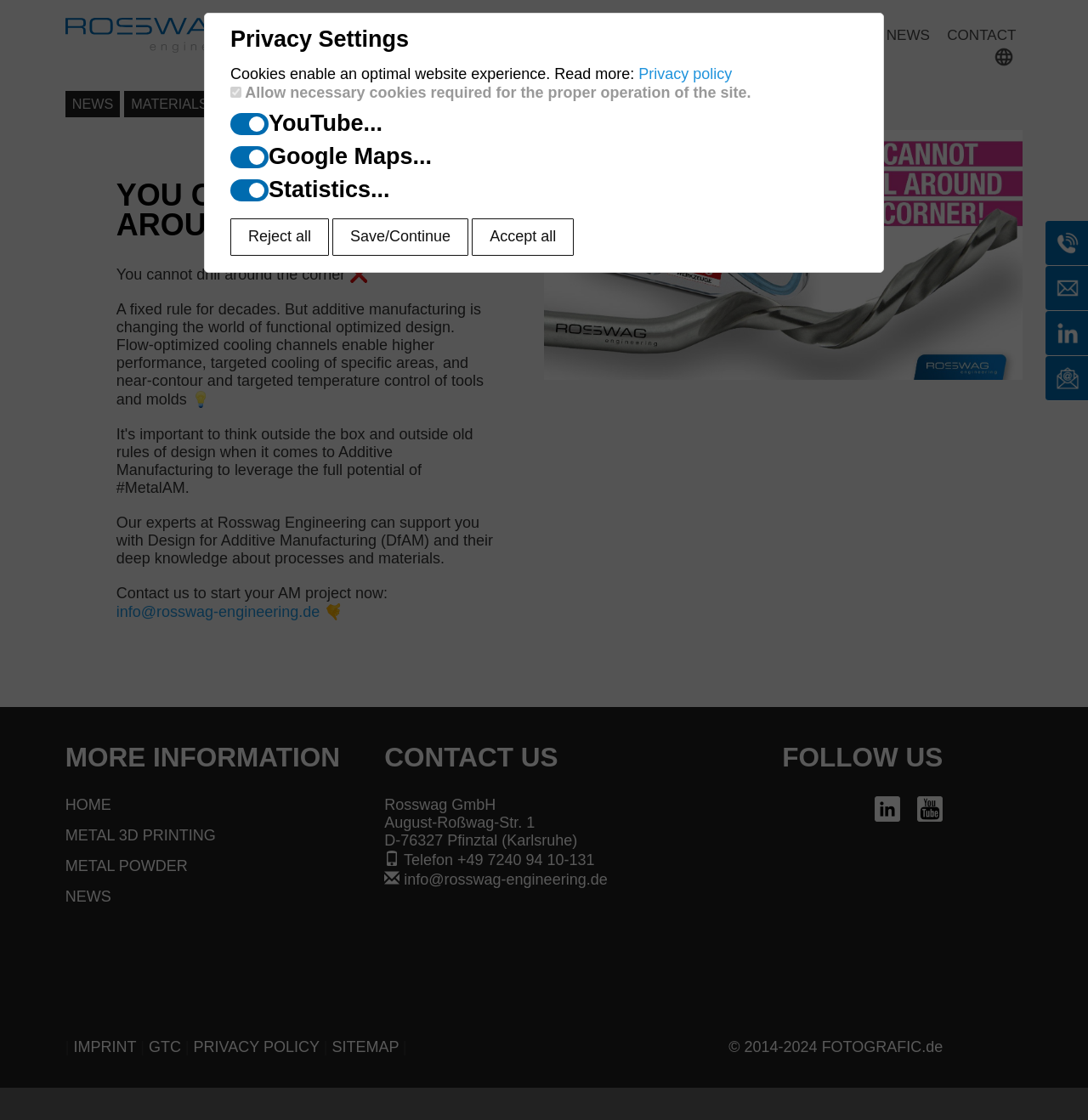Identify the bounding box of the HTML element described as: "Materials Monday".

[0.114, 0.081, 0.256, 0.105]